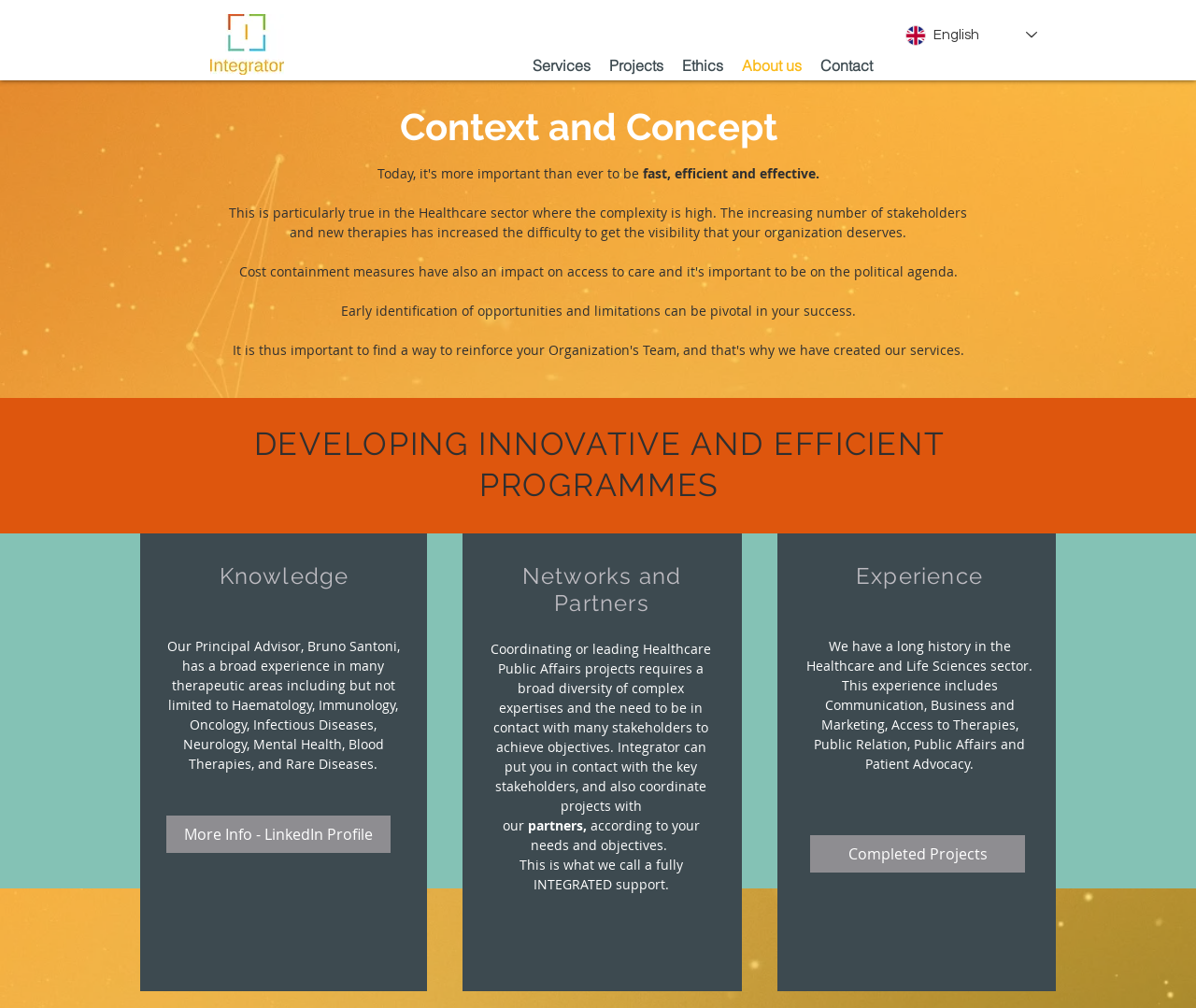What is the role of the Principal Advisor?
Please give a well-detailed answer to the question.

The webpage mentions that the Principal Advisor, Bruno Santoni, has a broad experience in many therapeutic areas including but not limited to Haematology, Immunology, Oncology, Infectious Diseases, Neurology, Mental Health, Blood Therapies, and Rare Diseases, indicating his role in the company.